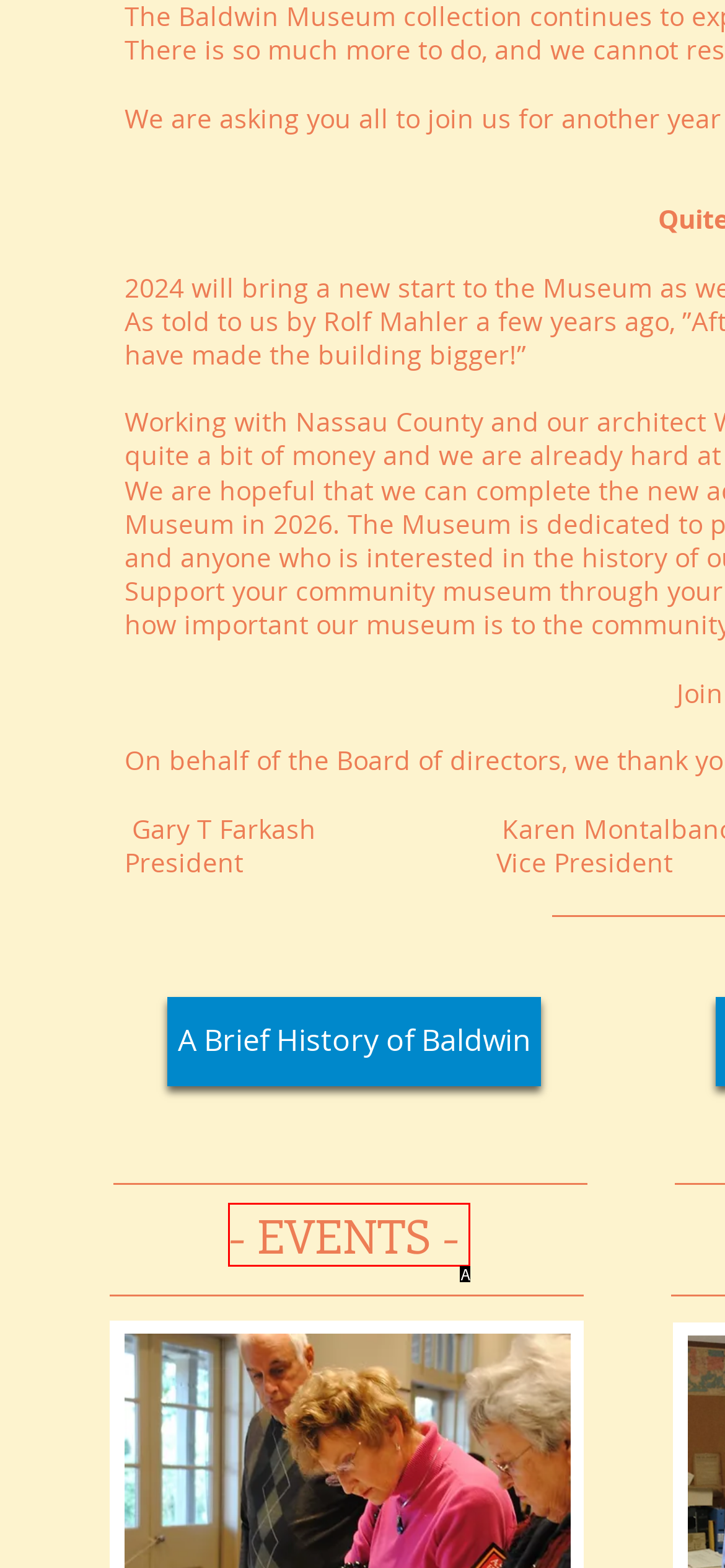Based on the description: - EVENTS -, select the HTML element that fits best. Provide the letter of the matching option.

A